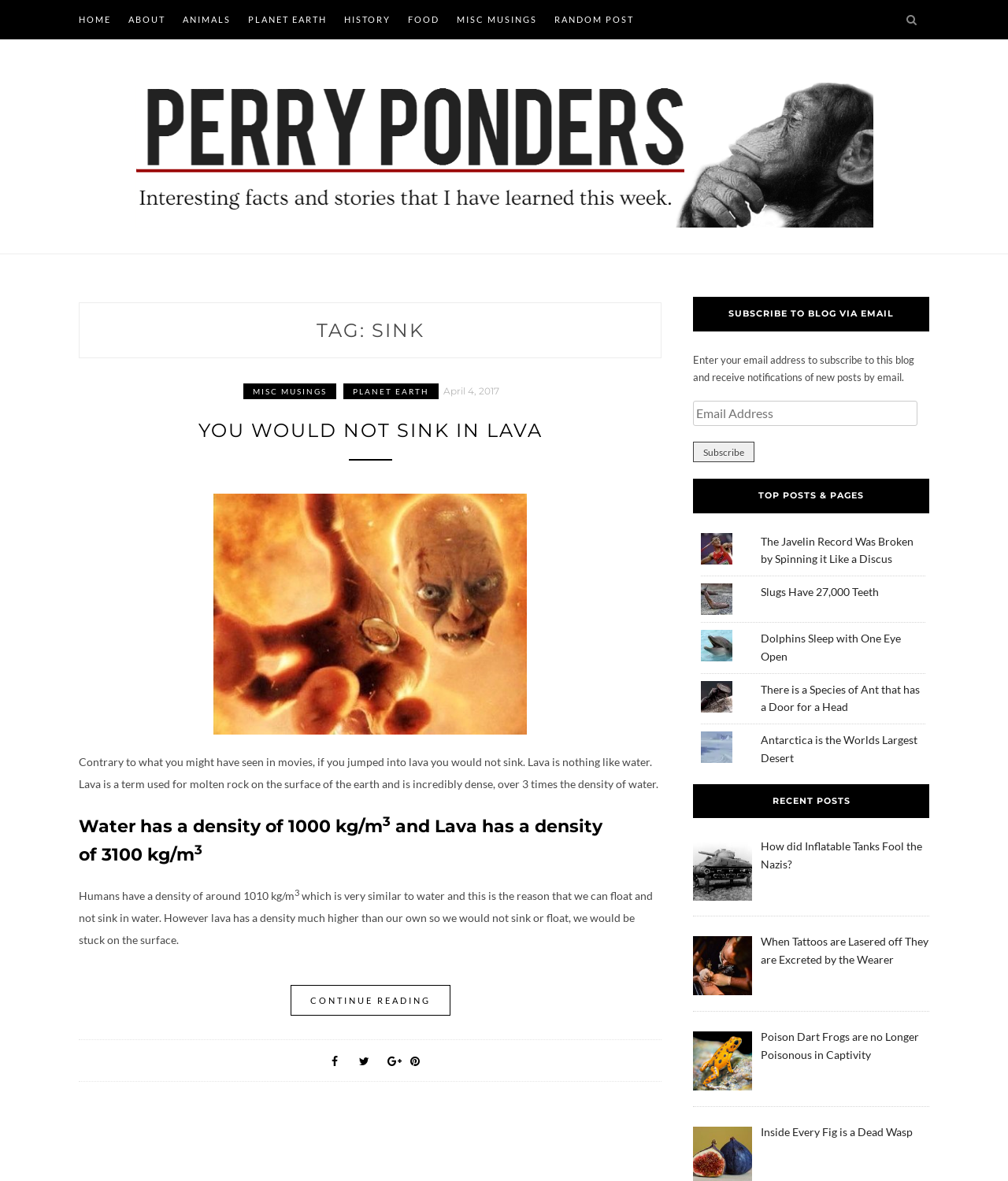Kindly provide the bounding box coordinates of the section you need to click on to fulfill the given instruction: "Click on the CONTINUE READING link".

[0.288, 0.834, 0.446, 0.86]